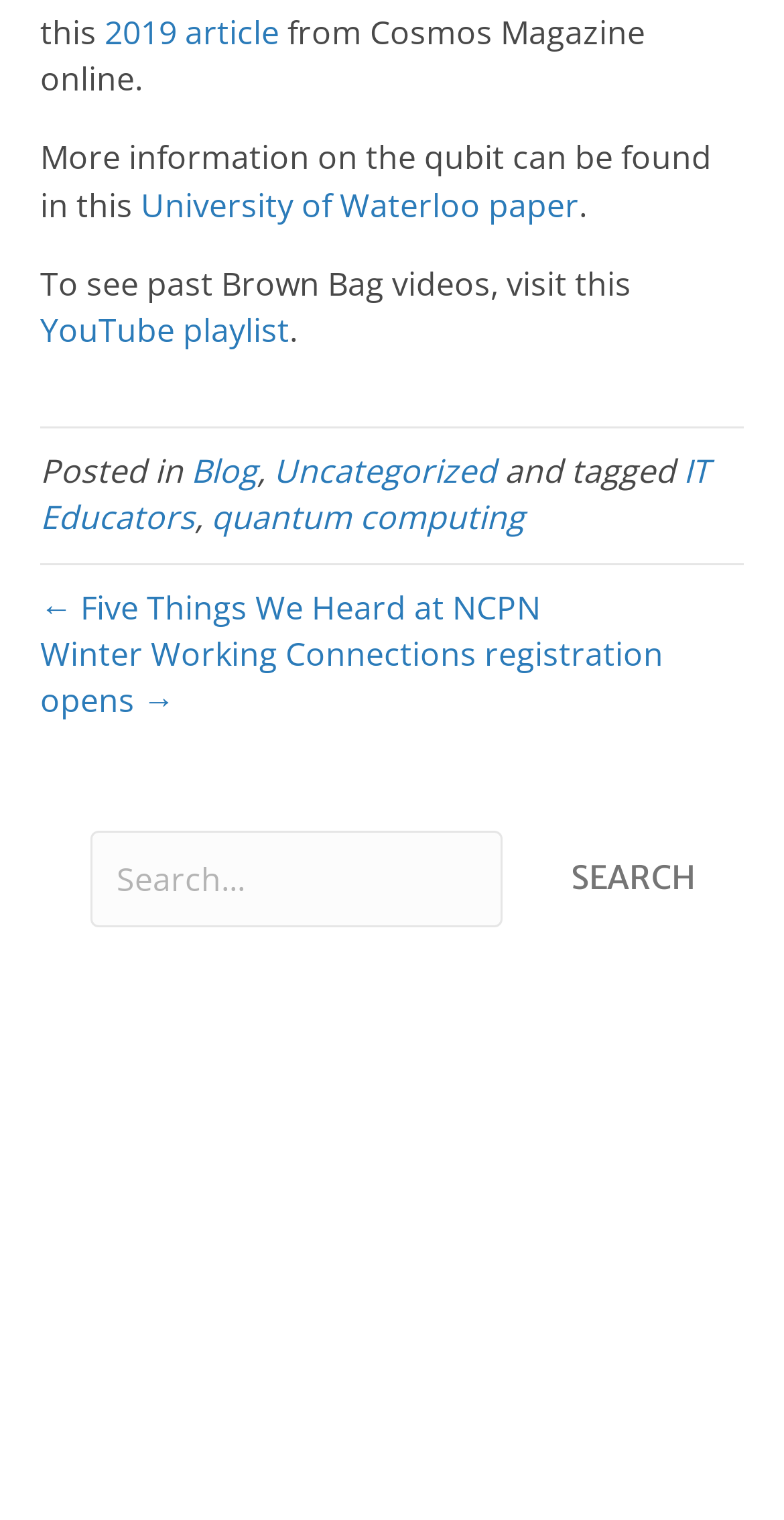Please find the bounding box coordinates of the element's region to be clicked to carry out this instruction: "visit University of Waterloo paper".

[0.179, 0.12, 0.738, 0.149]